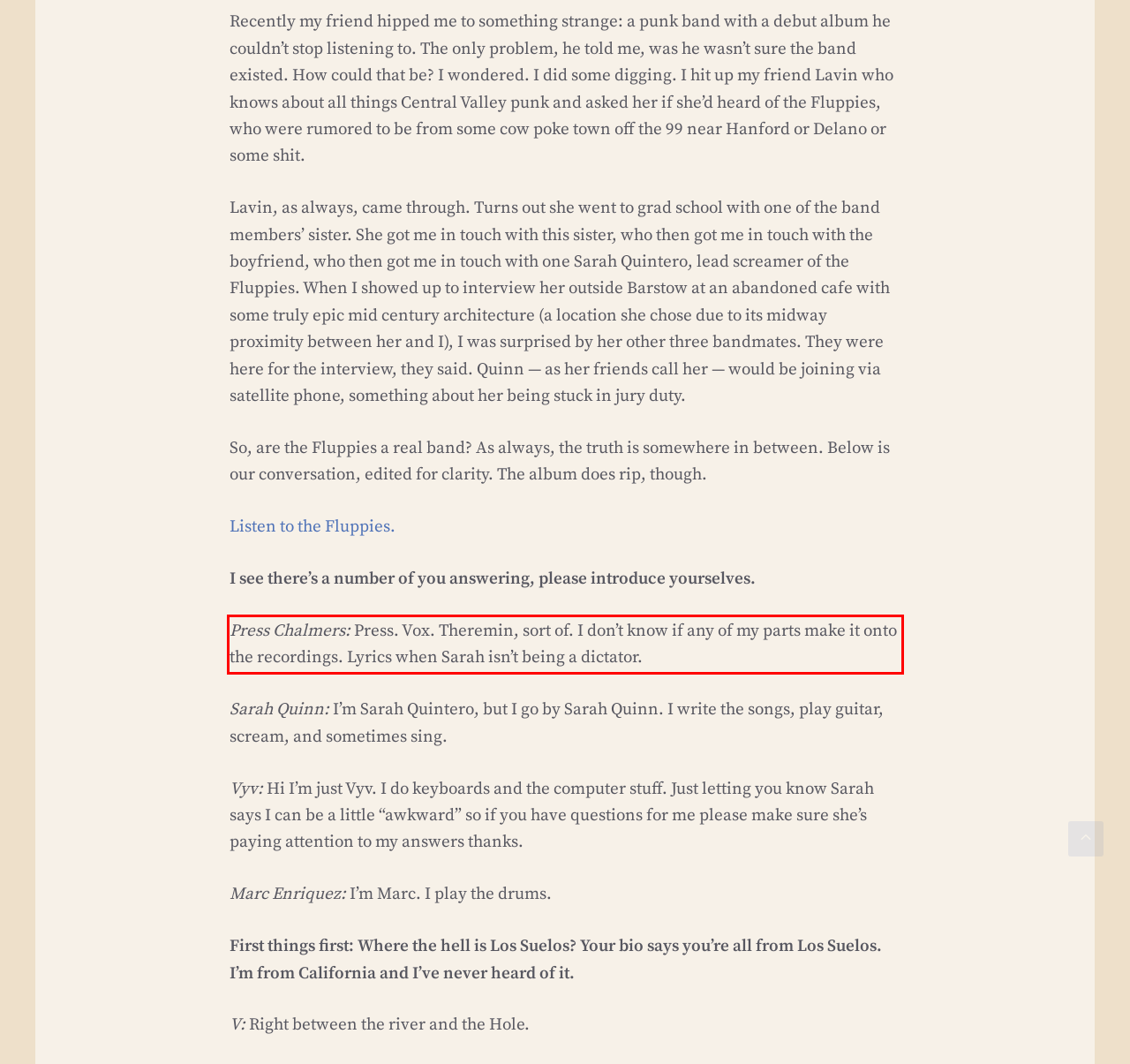Please look at the screenshot provided and find the red bounding box. Extract the text content contained within this bounding box.

Press Chalmers: Press. Vox. Theremin, sort of. I don’t know if any of my parts make it onto the recordings. Lyrics when Sarah isn’t being a dictator.